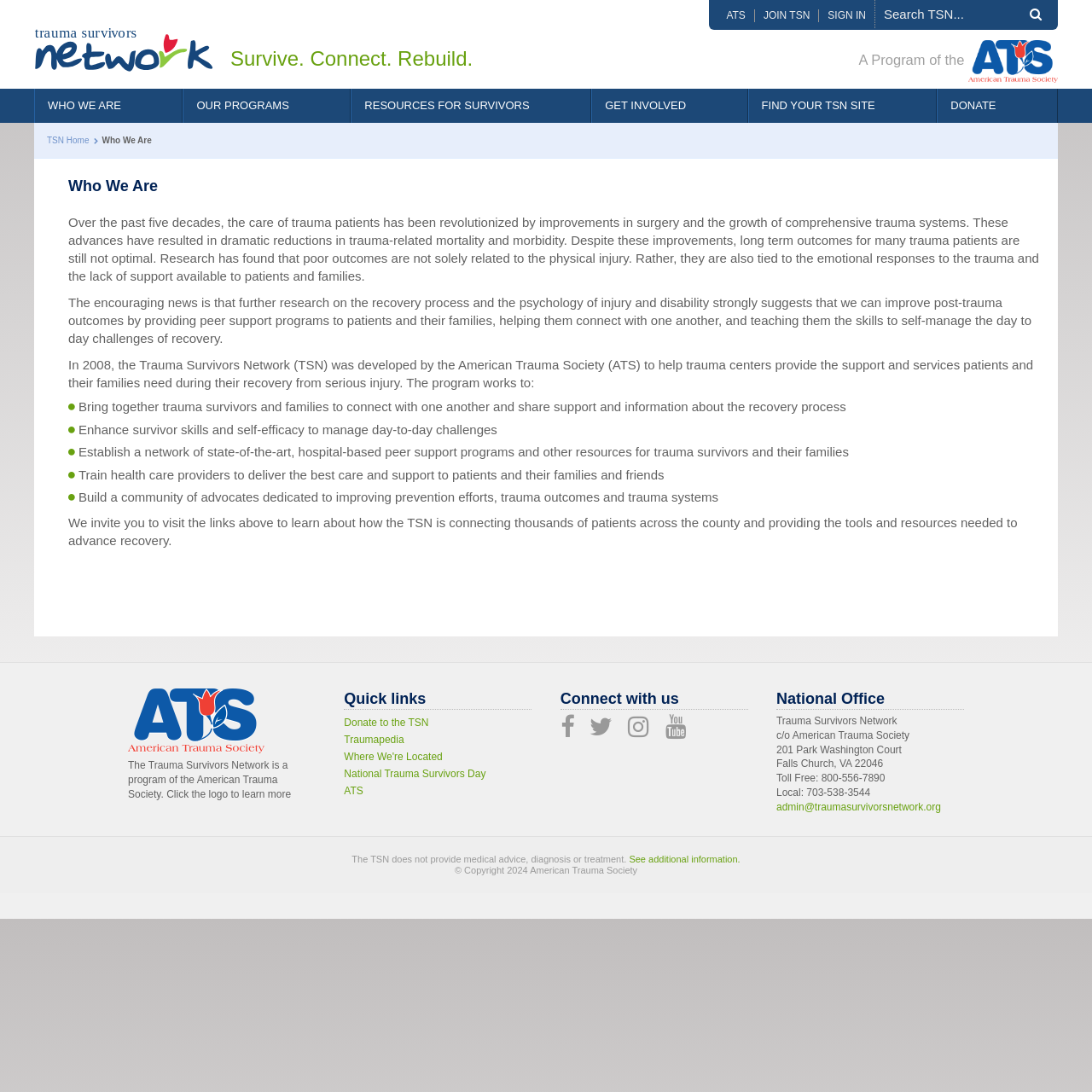Provide a brief response to the question using a single word or phrase: 
How can one contact the TSN?

Through phone or email